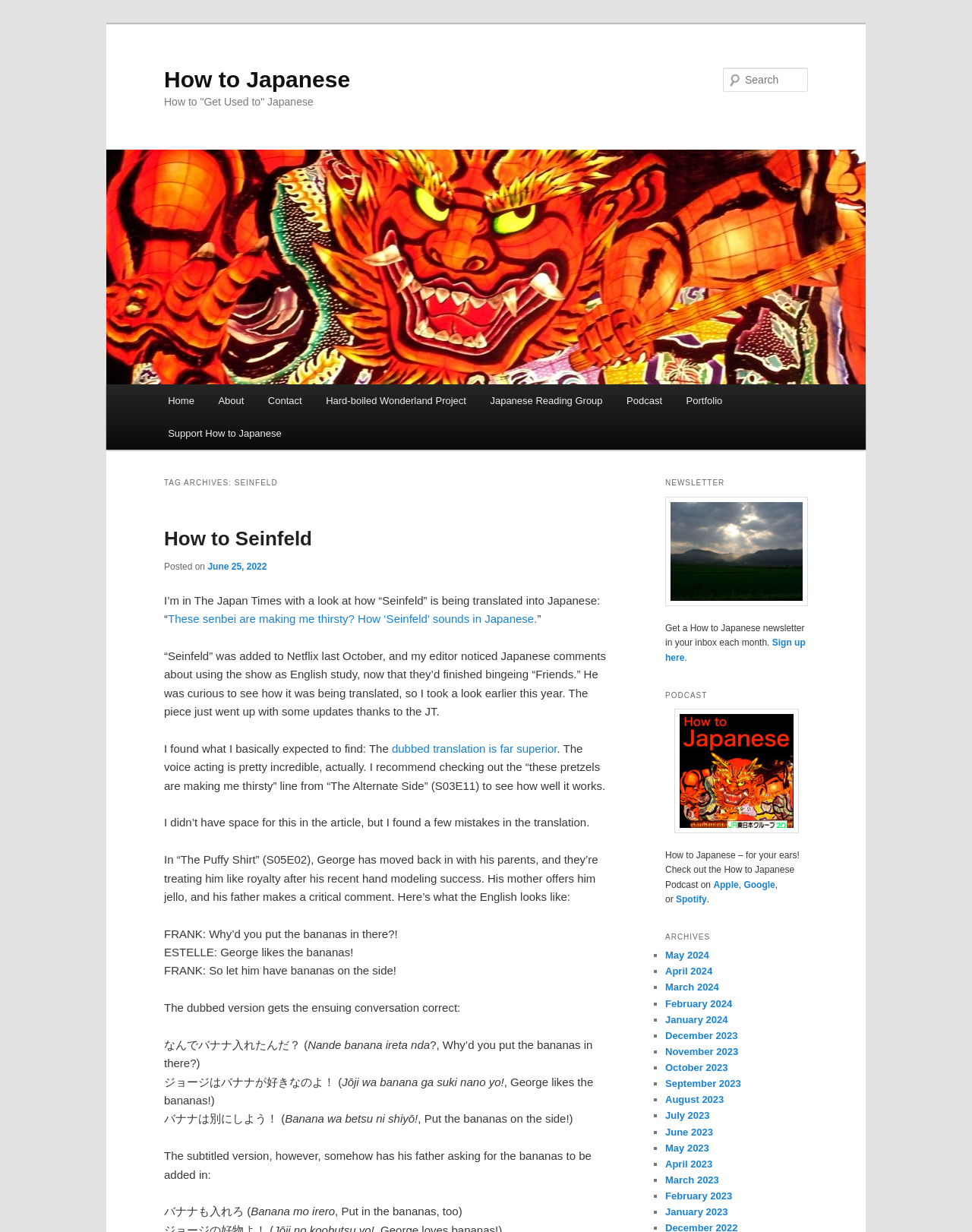Pinpoint the bounding box coordinates of the element to be clicked to execute the instruction: "Search for something".

[0.744, 0.055, 0.831, 0.075]